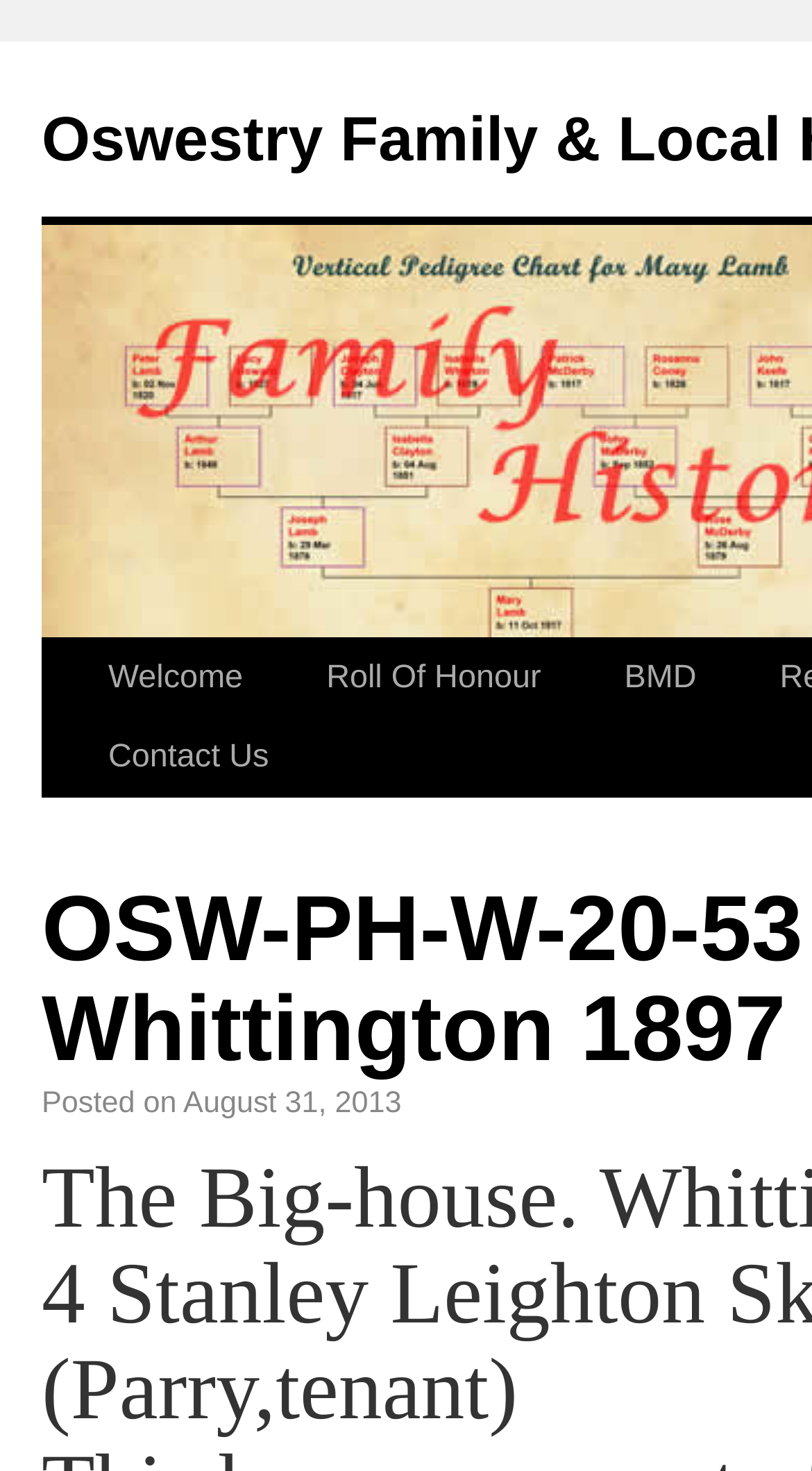Extract the main headline from the webpage and generate its text.

OSW-PH-W-20-53 – The Big House Whittington 1897